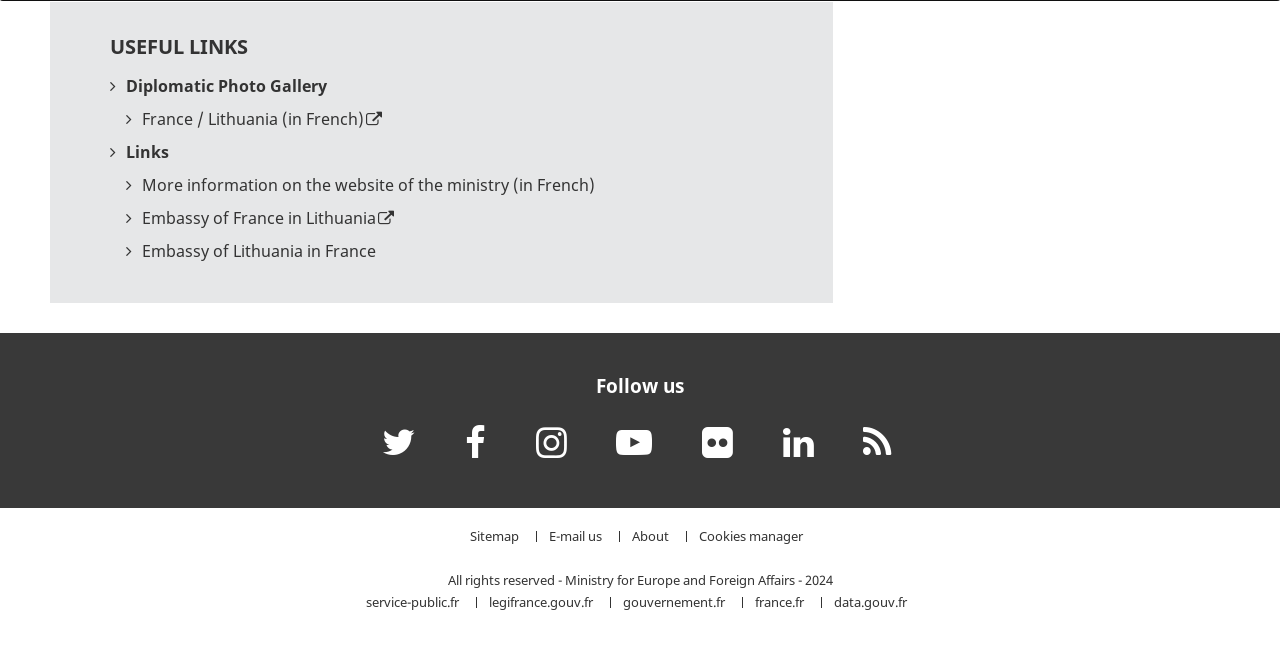Locate the bounding box of the UI element described in the following text: "E-mail usE-mail us".

[0.429, 0.814, 0.471, 0.83]